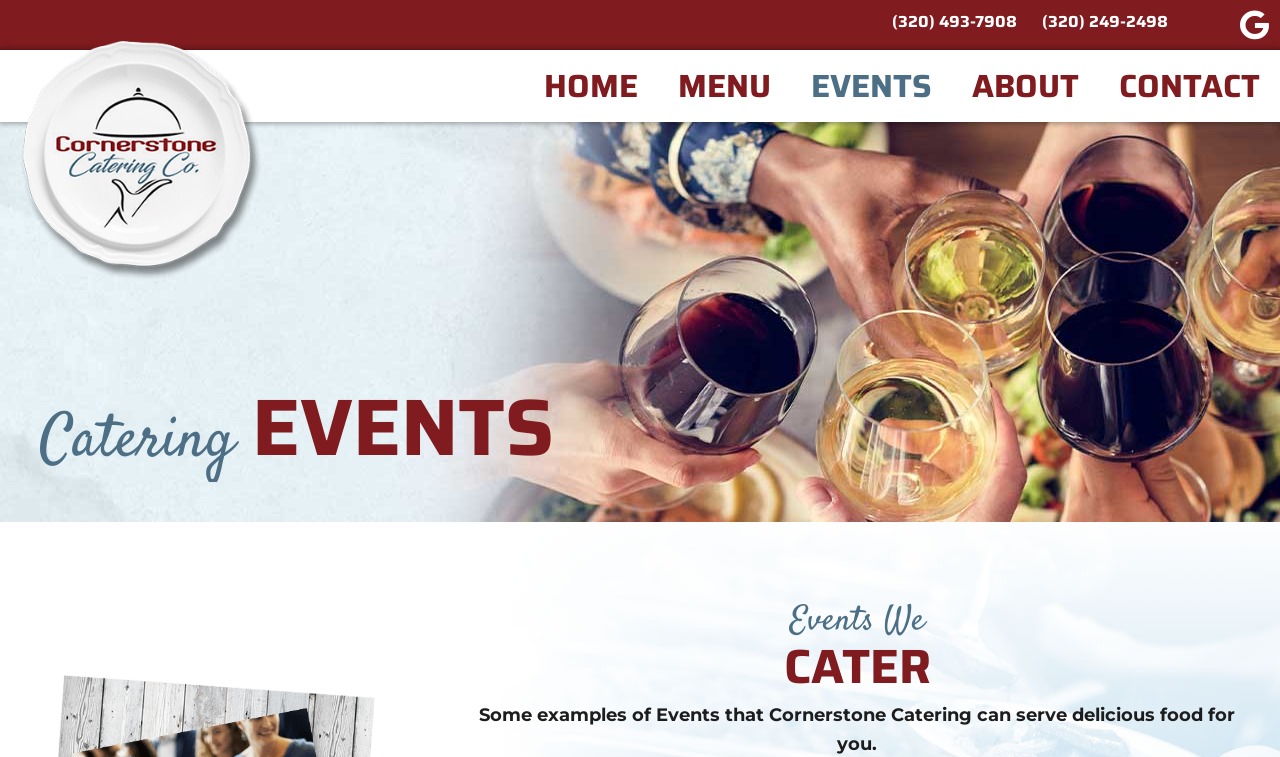Please find the bounding box coordinates for the clickable element needed to perform this instruction: "Navigate to HOME".

[0.417, 0.079, 0.506, 0.148]